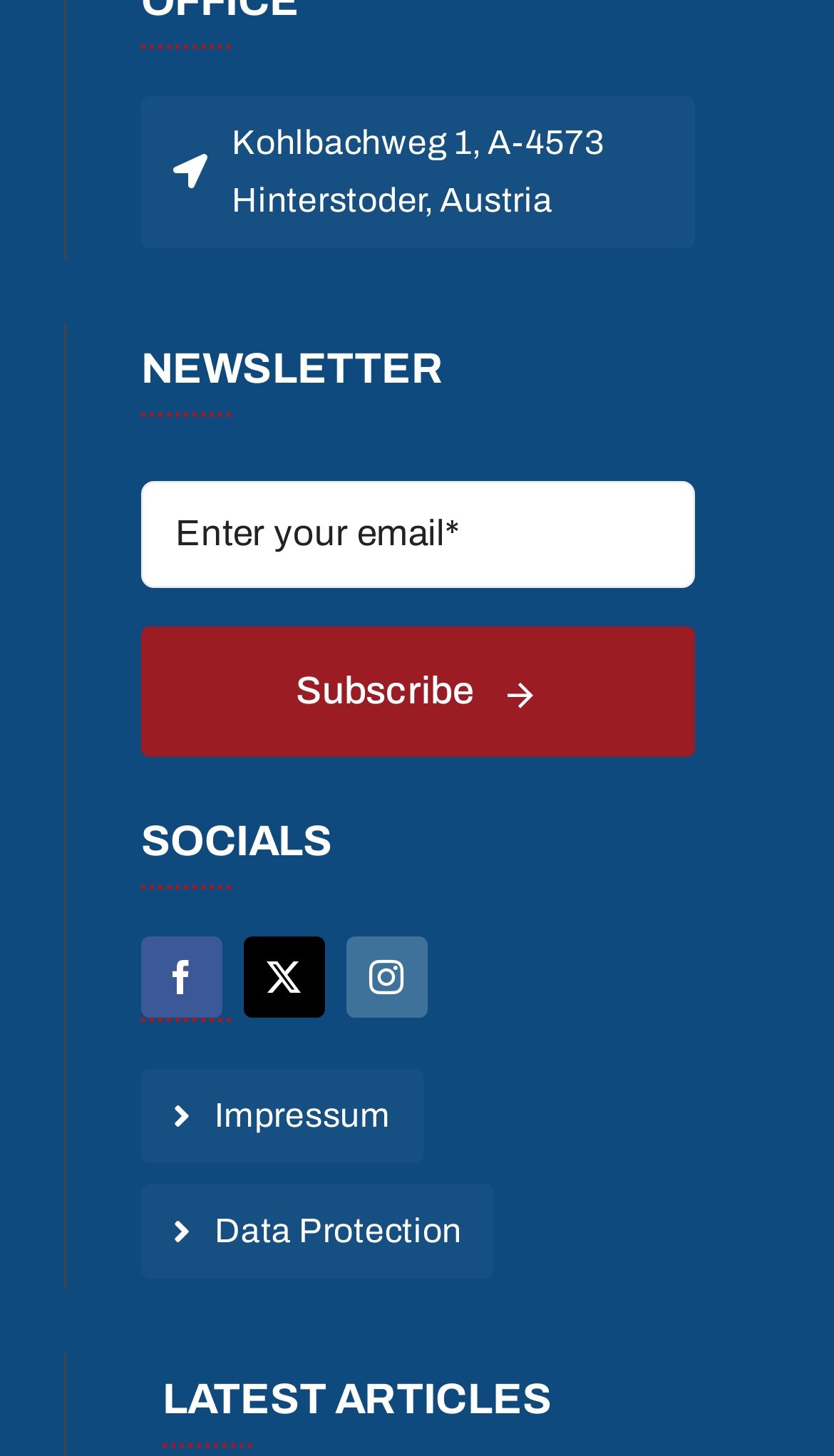What is the topic of the section at the bottom?
Carefully analyze the image and provide a detailed answer to the question.

The webpage contains a heading element with the text 'LATEST ARTICLES' at the bottom, indicating that the section below it is related to latest articles or news.